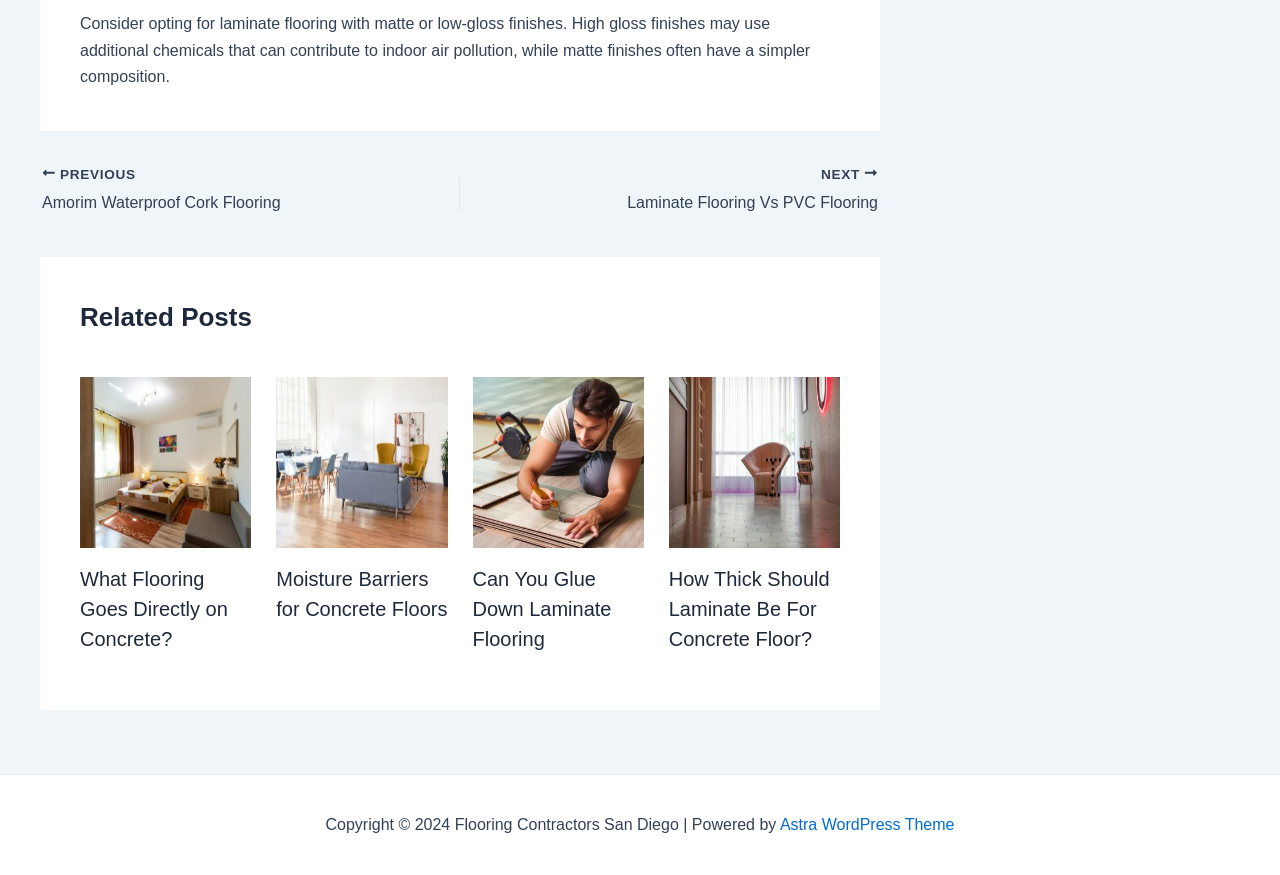Bounding box coordinates are to be given in the format (top-left x, top-left y, bottom-right x, bottom-right y). All values must be floating point numbers between 0 and 1. Provide the bounding box coordinate for the UI element described as: Moisture Barriers for Concrete Floors

[0.216, 0.649, 0.35, 0.708]